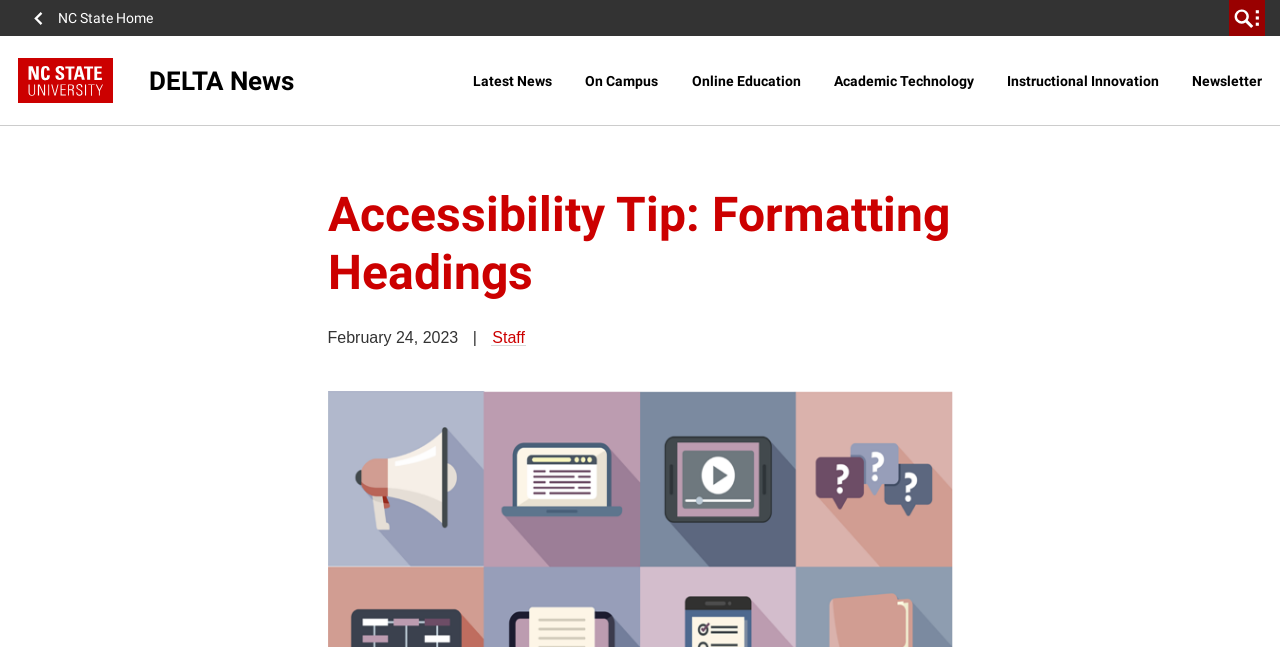Please answer the following question using a single word or phrase: 
What is the first link in the primary site navigation?

NC State University DELTA News